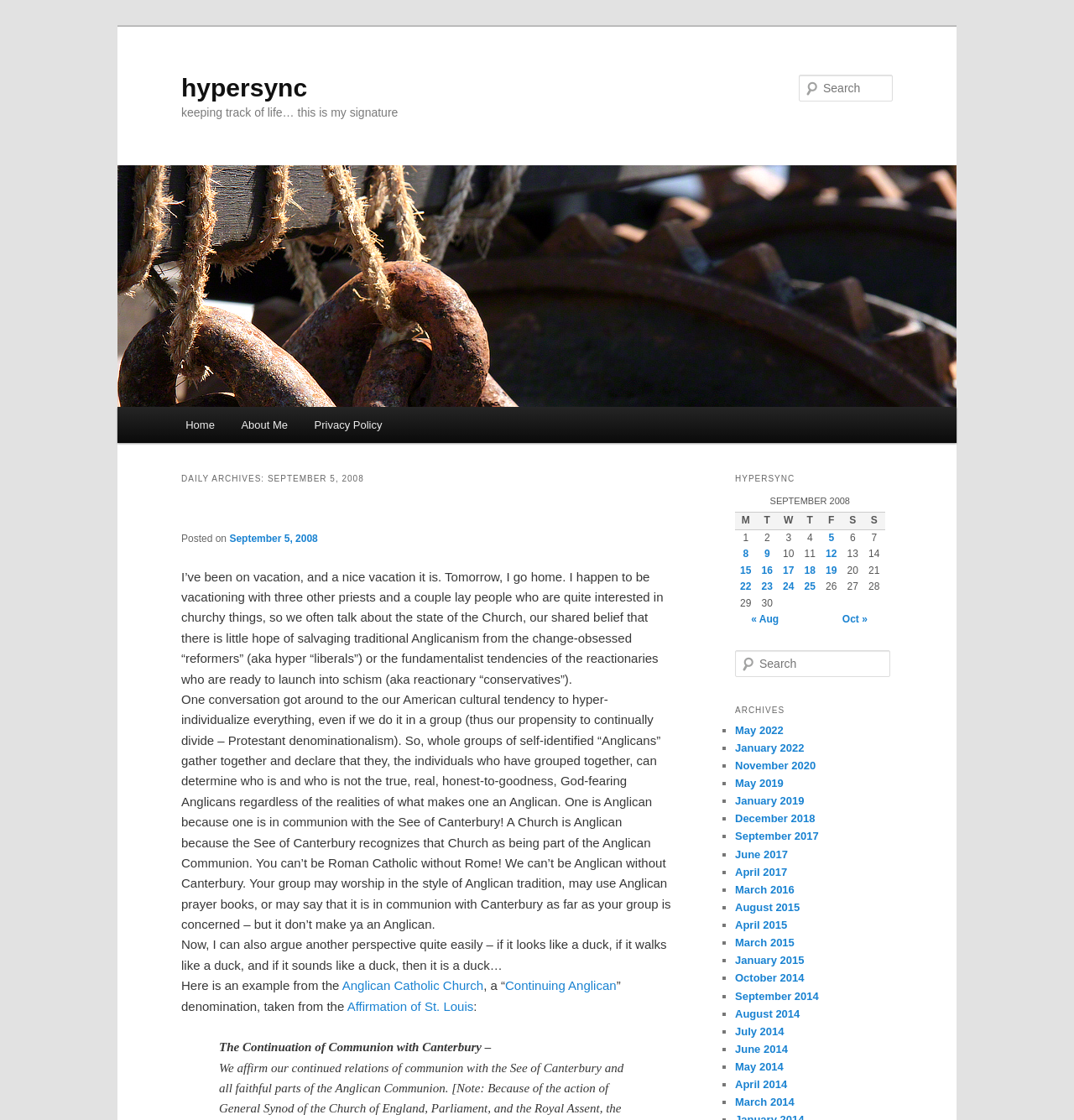What is the name of the blog?
Please look at the screenshot and answer in one word or a short phrase.

hypersync